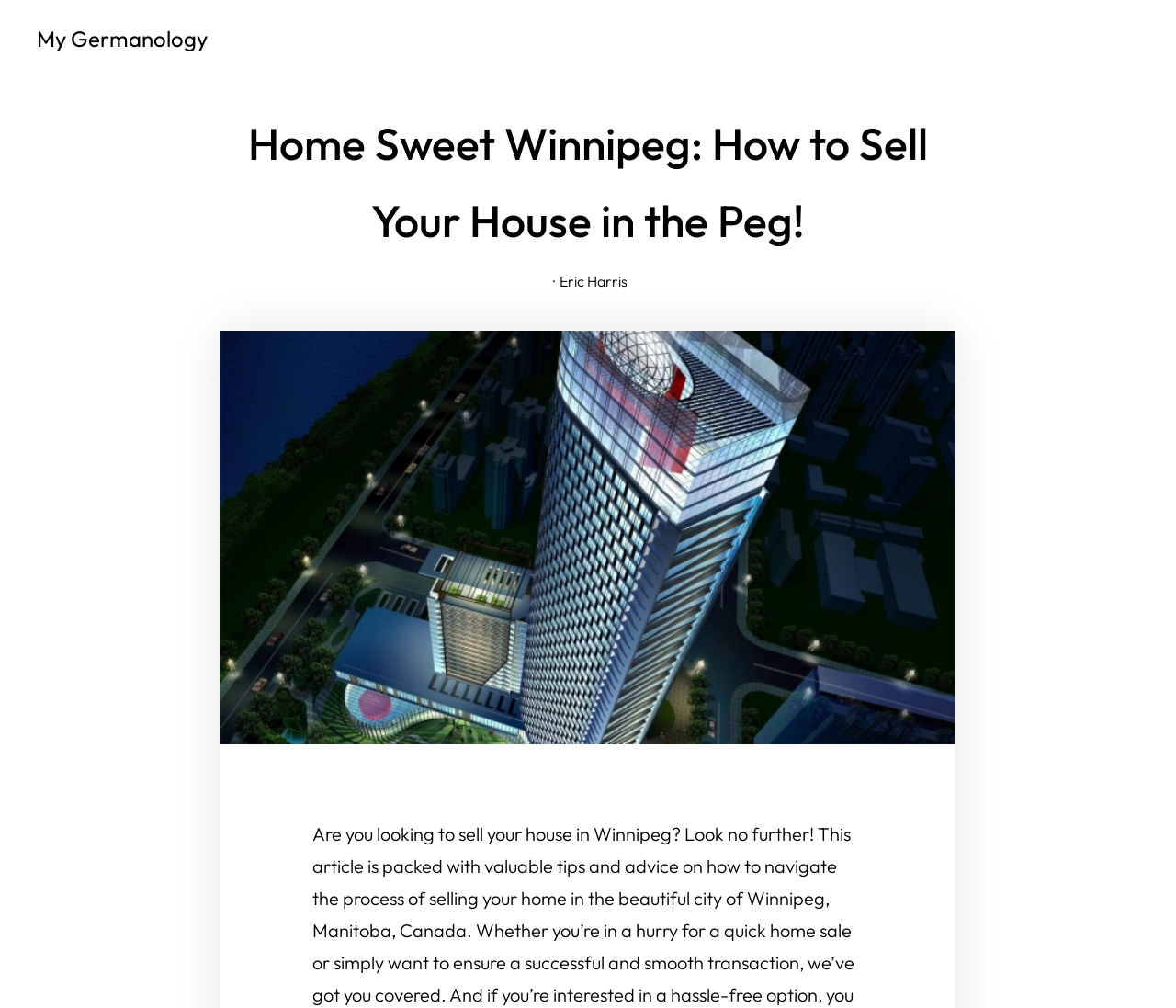Respond to the following question with a brief word or phrase:
Is there an image on the webpage?

Yes